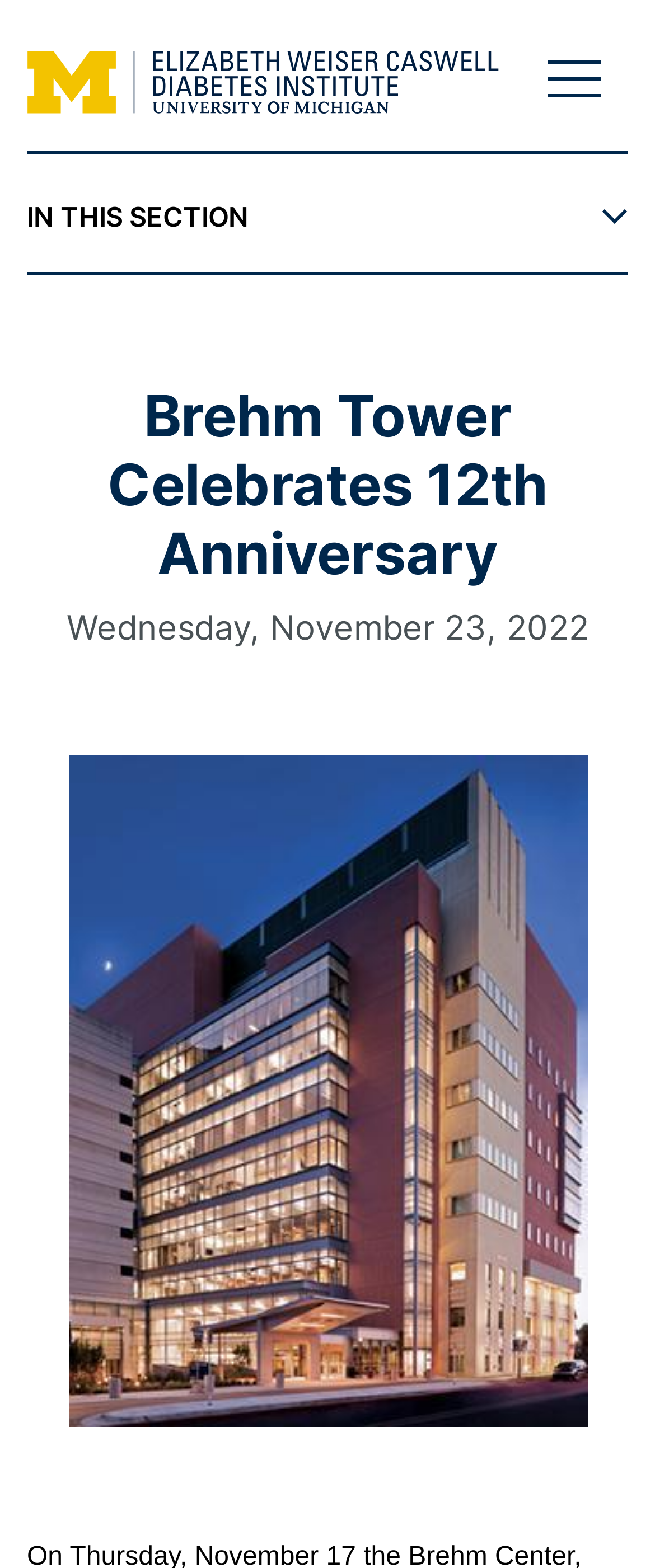What is the name of the tower being celebrated?
Examine the screenshot and reply with a single word or phrase.

Brehm Tower